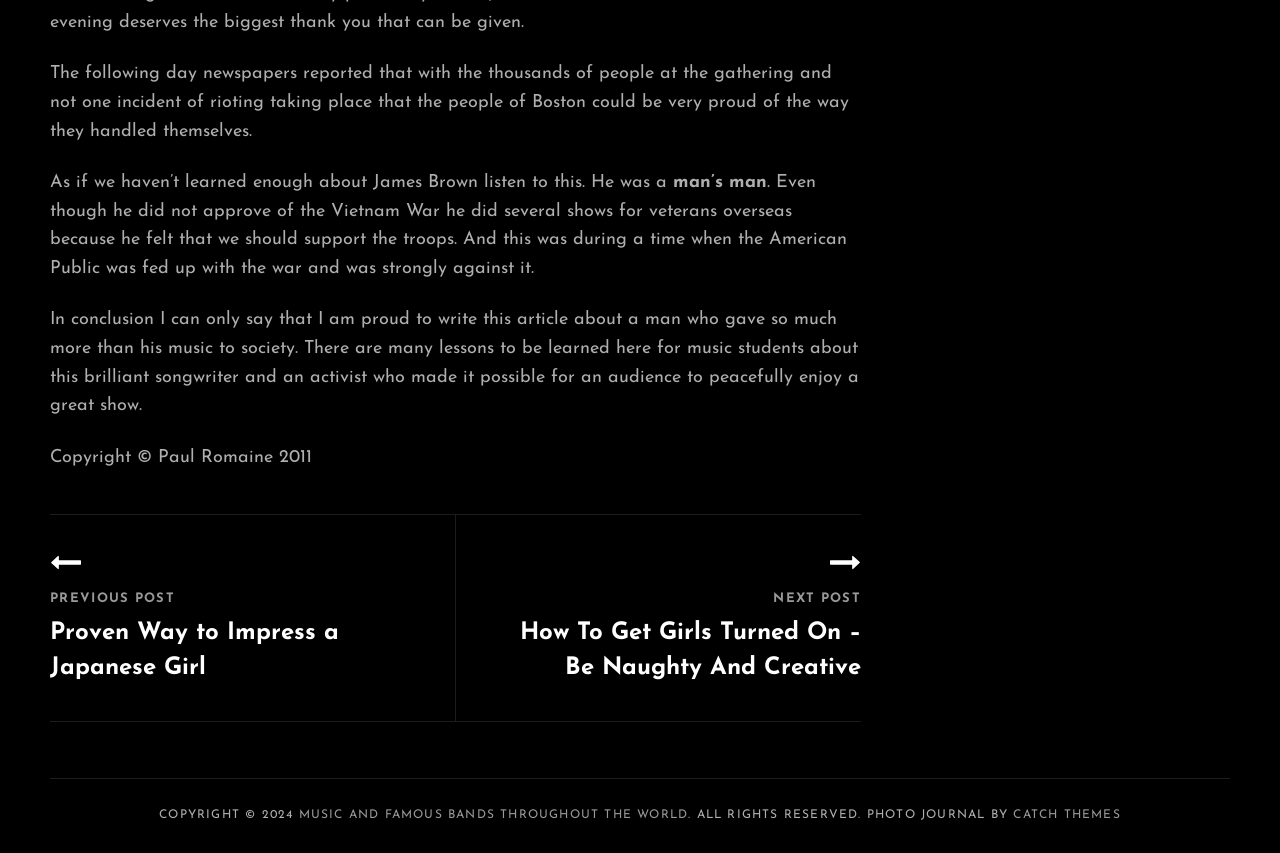What is the author's tone towards James Brown?
Craft a detailed and extensive response to the question.

The author's tone towards James Brown is one of pride, as seen in the sentence 'In conclusion I can only say that I am proud to write this article about a man who gave so much more than his music to society.' The author is impressed by James Brown's actions and character.